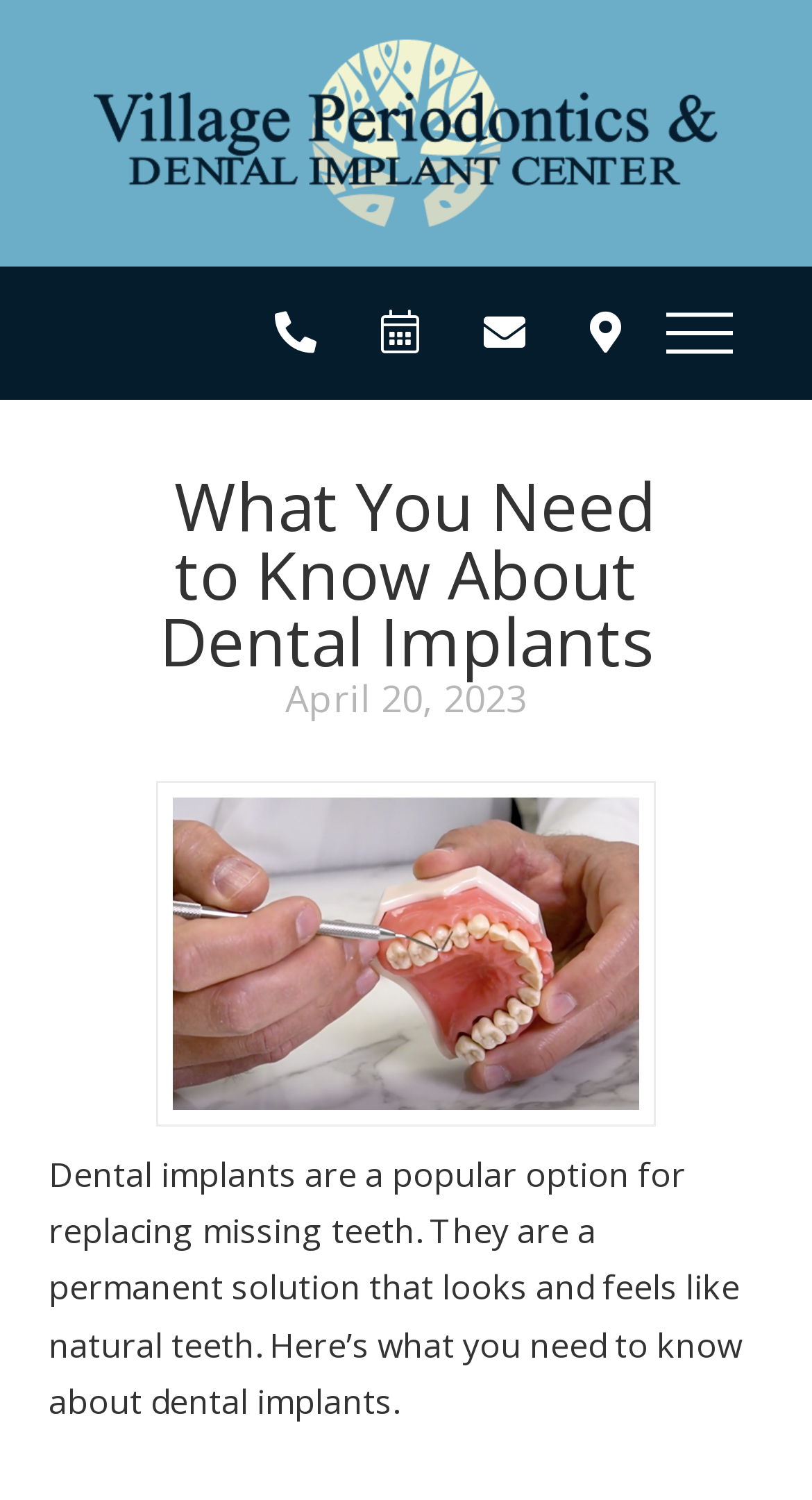Please analyze the image and provide a thorough answer to the question:
What is the topic of the image below the heading?

The image below the heading has a description 'What Causes Periodontal Disease | Village Periodontics', which suggests that the image is related to periodontal disease.